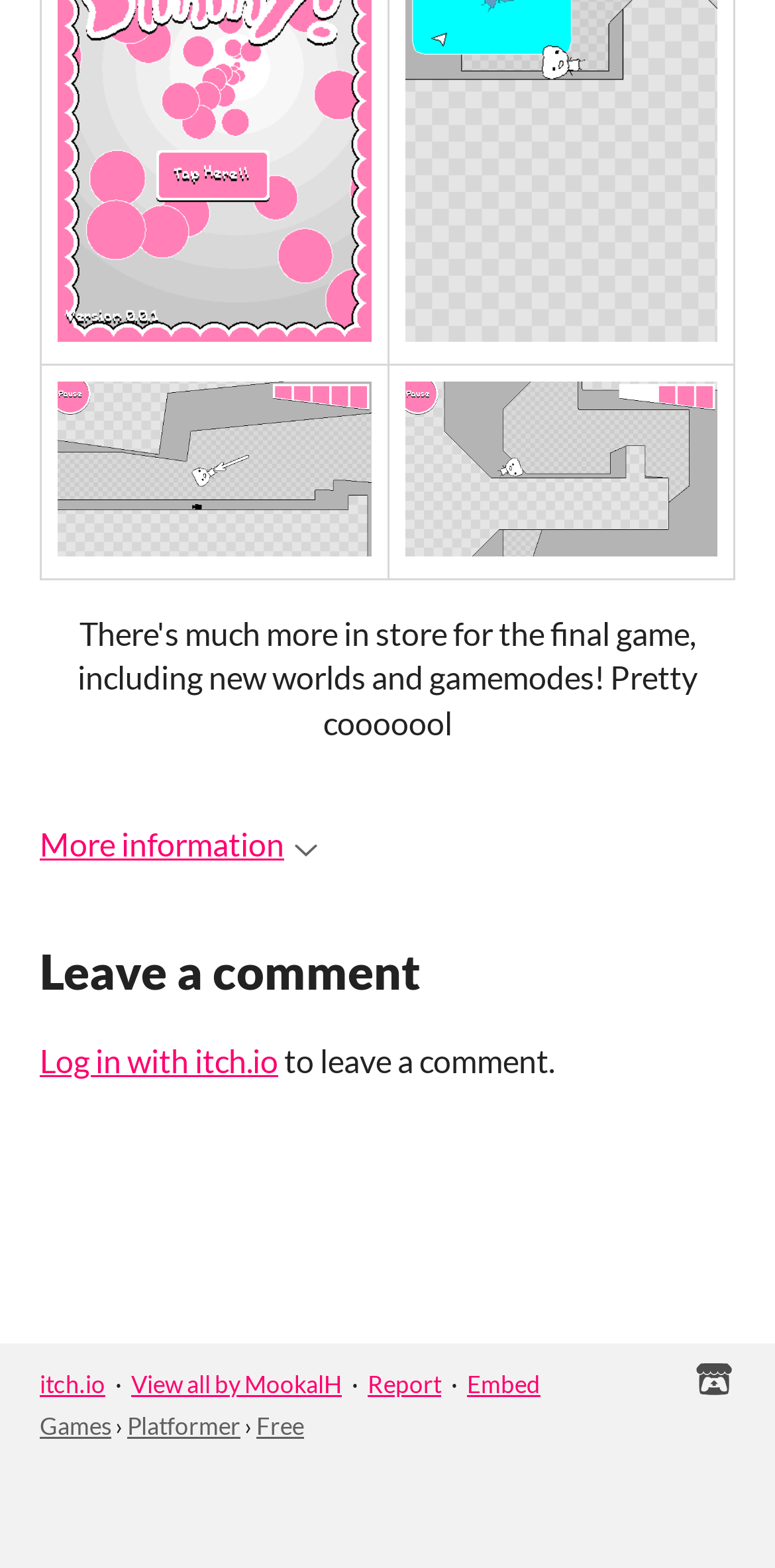What is the purpose of the 'More information' link?
Refer to the image and answer the question using a single word or phrase.

To get more information